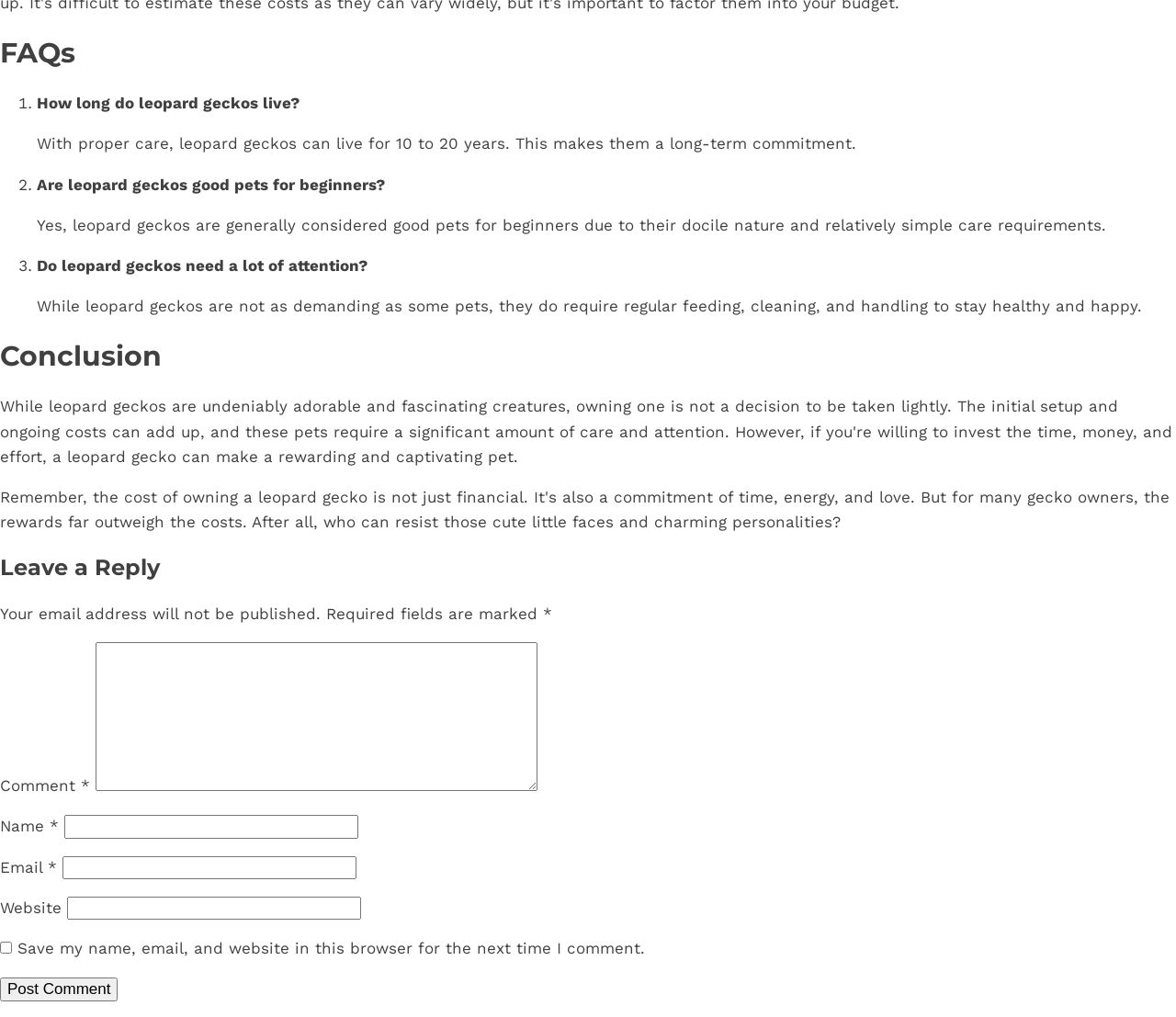How long do leopard geckos live?
Based on the image, answer the question with as much detail as possible.

The answer can be found in the first FAQ section, where it states 'With proper care, leopard geckos can live for 10 to 20 years. This makes them a long-term commitment.'